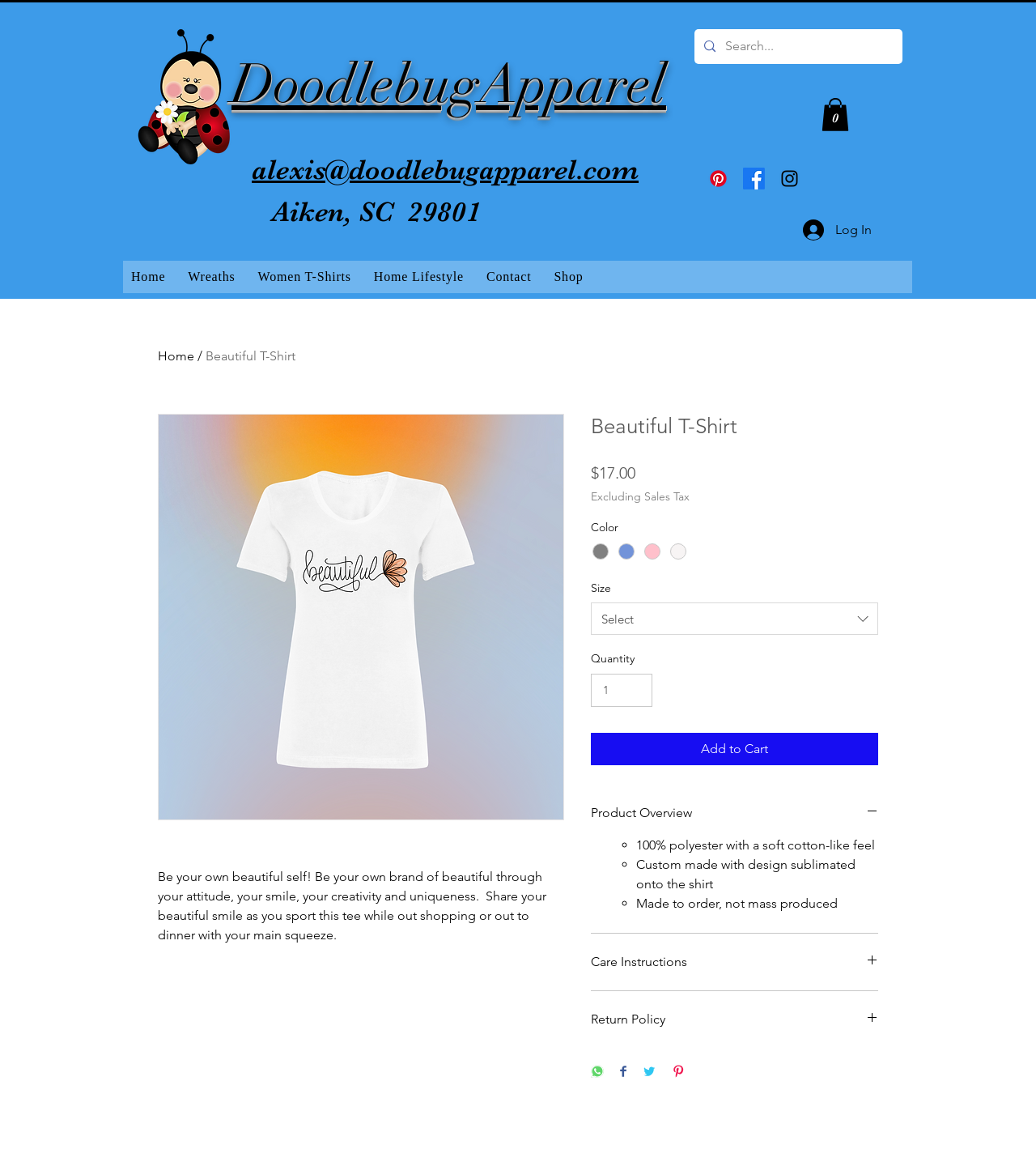Please find the bounding box coordinates of the clickable region needed to complete the following instruction: "Add the Beautiful T-Shirt to your cart". The bounding box coordinates must consist of four float numbers between 0 and 1, i.e., [left, top, right, bottom].

[0.57, 0.63, 0.848, 0.658]